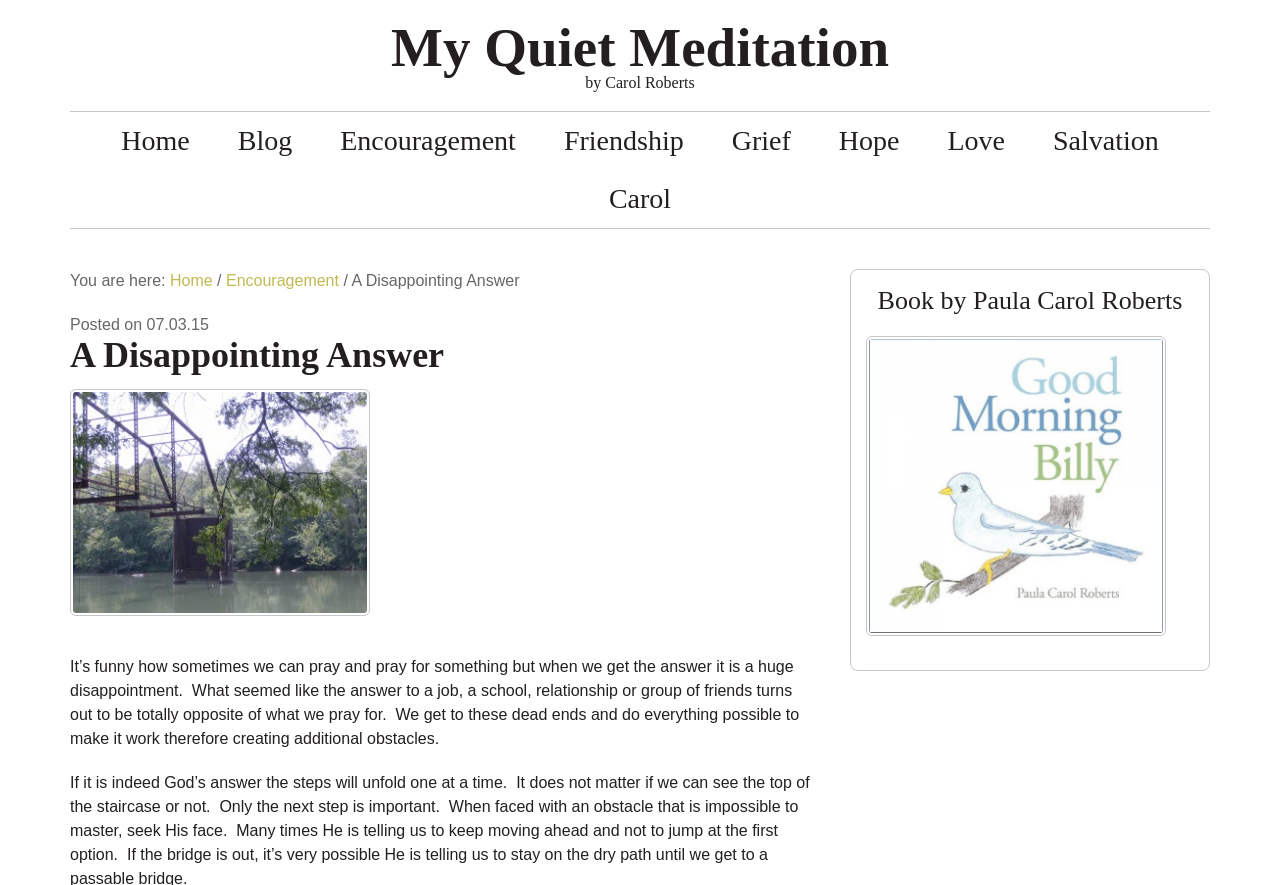Analyze the image and provide a detailed answer to the question: What is the topic of the blog post?

The blog post discusses how sometimes we pray for something and when we get the answer, it is a huge disappointment. The text explains that what seemed like the answer to a job, a school, relationship, or group of friends turns out to be totally opposite of what we pray for.